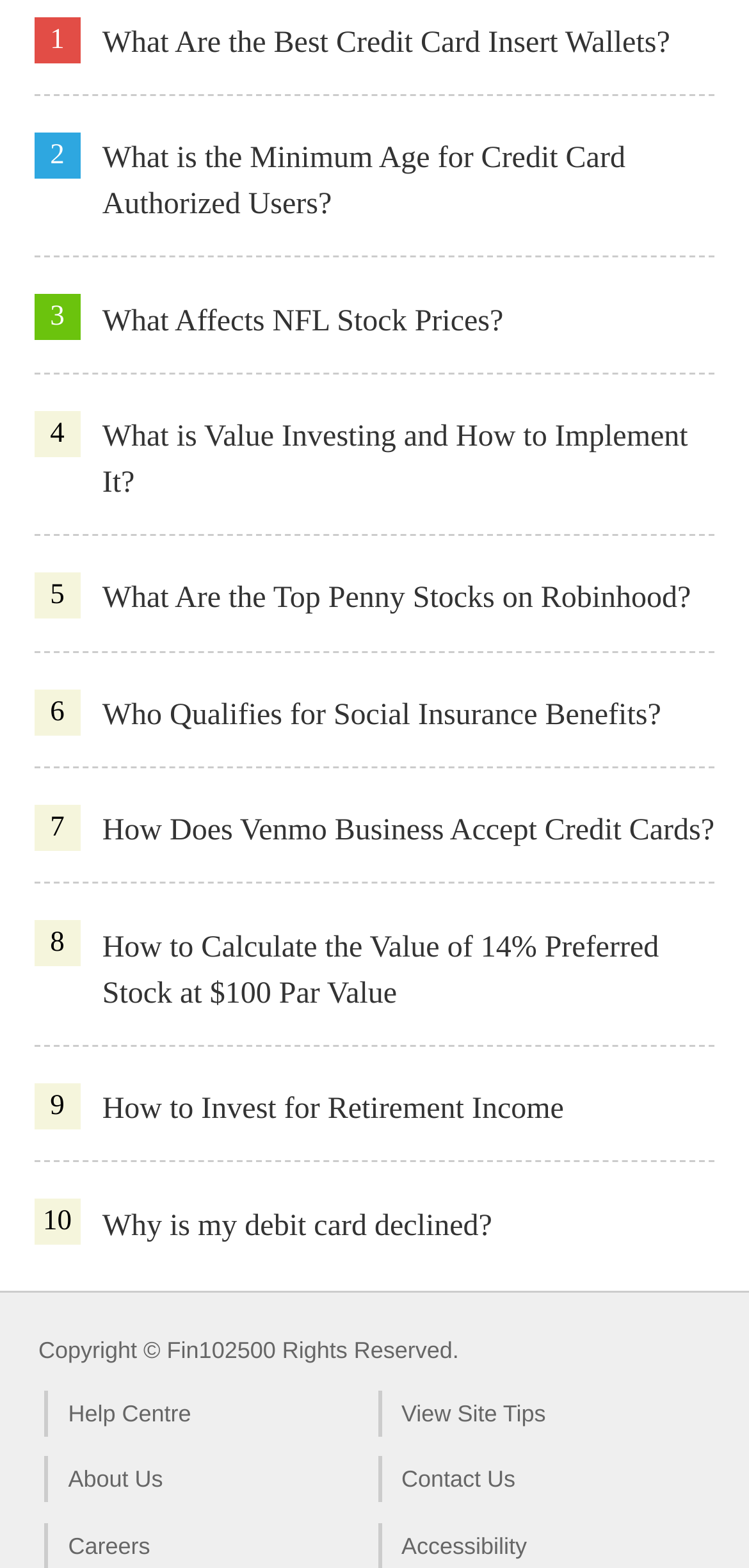Please identify the bounding box coordinates of the element on the webpage that should be clicked to follow this instruction: "Learn about value investing". The bounding box coordinates should be given as four float numbers between 0 and 1, formatted as [left, top, right, bottom].

[0.136, 0.265, 0.954, 0.323]